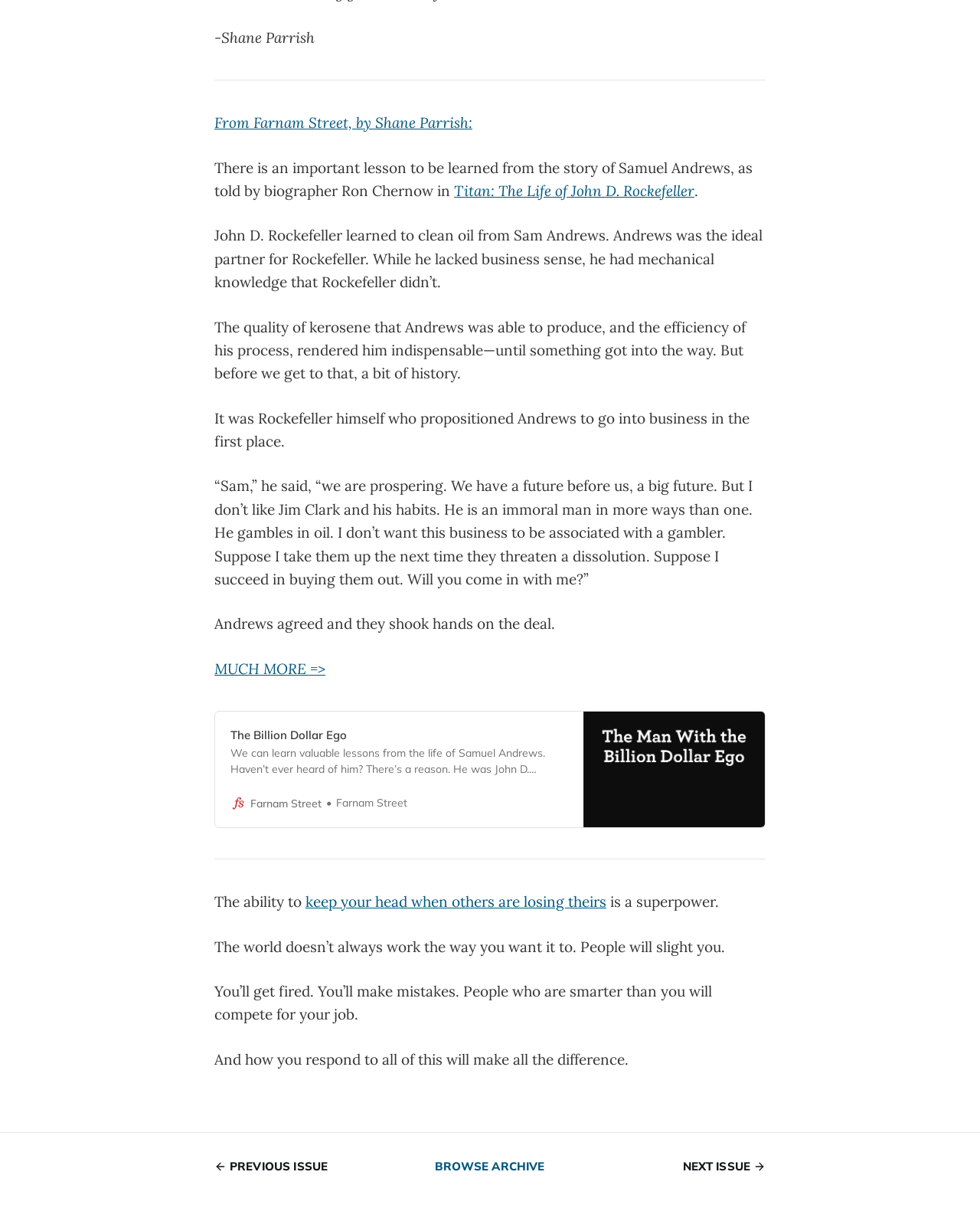Provide the bounding box coordinates for the specified HTML element described in this description: "MUCH MORE =>". The coordinates should be four float numbers ranging from 0 to 1, in the format [left, top, right, bottom].

[0.219, 0.544, 0.332, 0.56]